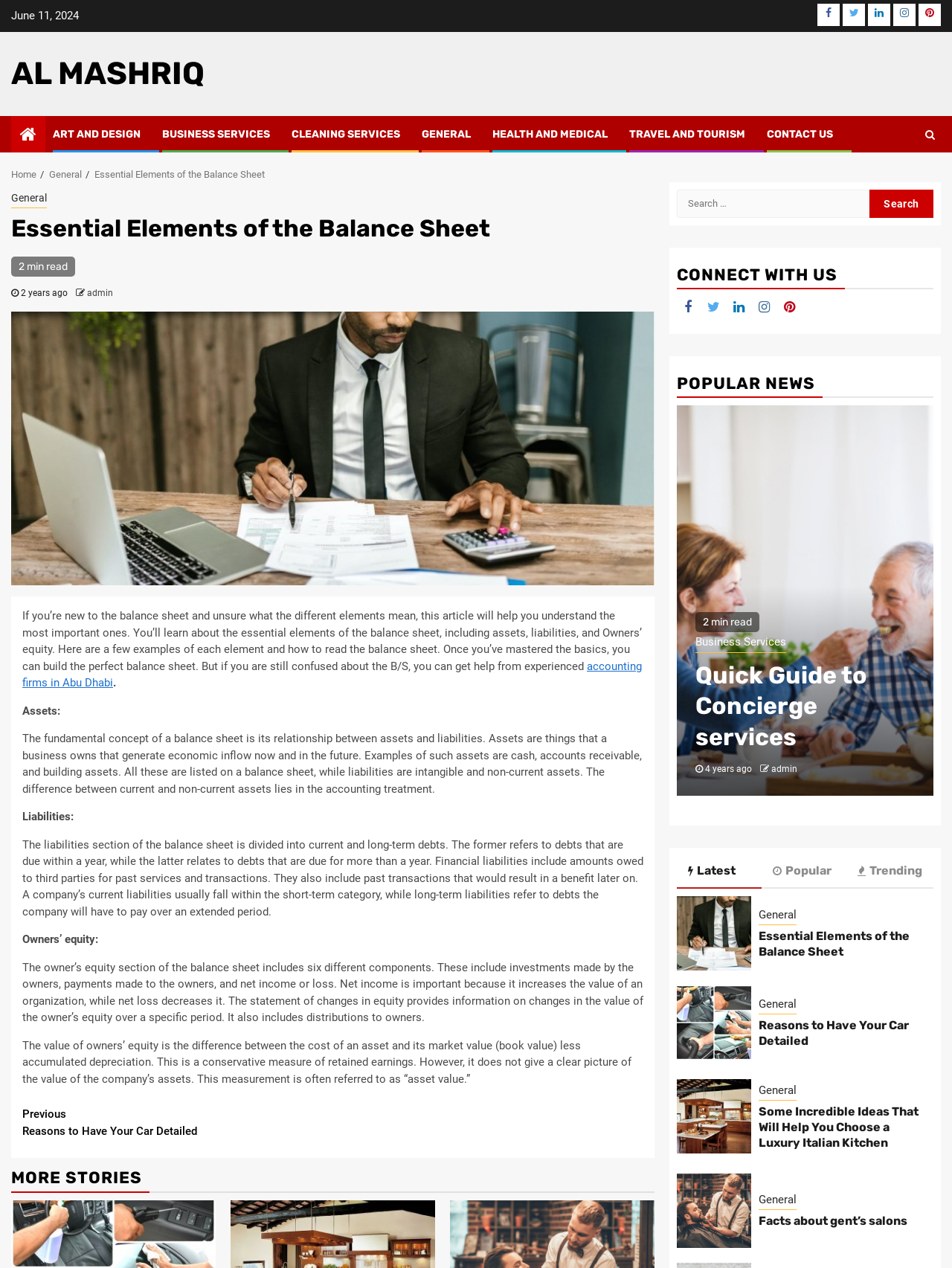Specify the bounding box coordinates of the region I need to click to perform the following instruction: "View more stories". The coordinates must be four float numbers in the range of 0 to 1, i.e., [left, top, right, bottom].

[0.012, 0.919, 0.688, 0.941]